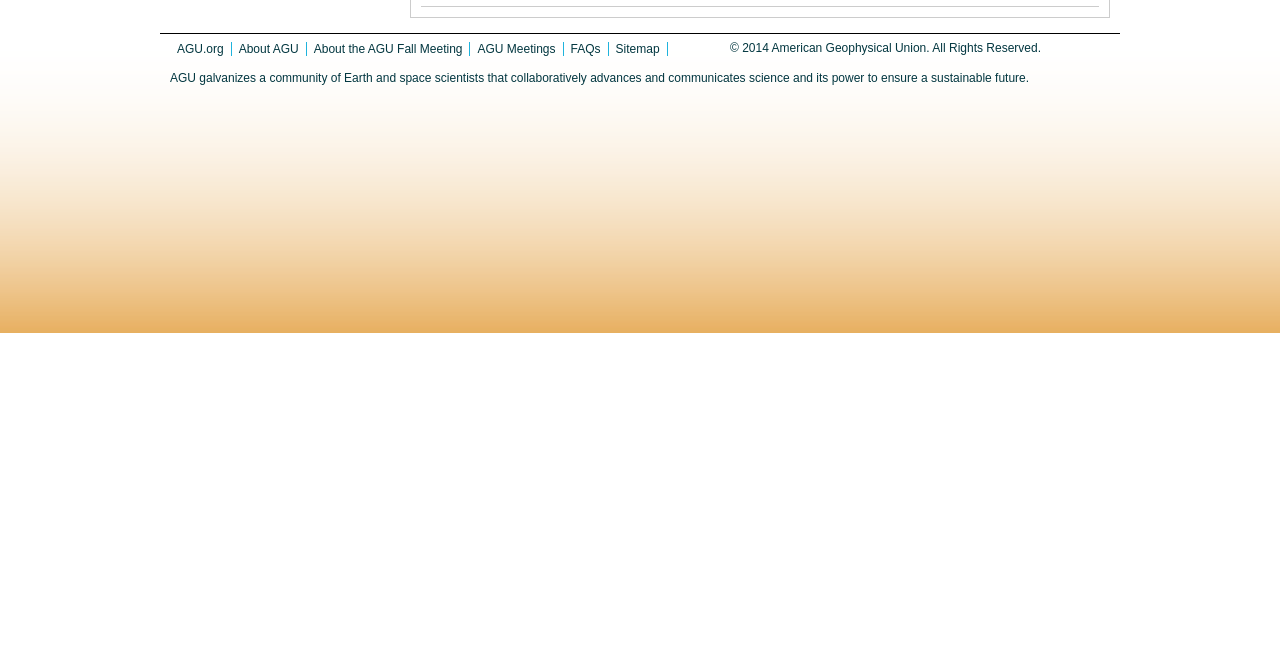Bounding box coordinates are given in the format (top-left x, top-left y, bottom-right x, bottom-right y). All values should be floating point numbers between 0 and 1. Provide the bounding box coordinate for the UI element described as: name="commit" value="Post Comment"

None